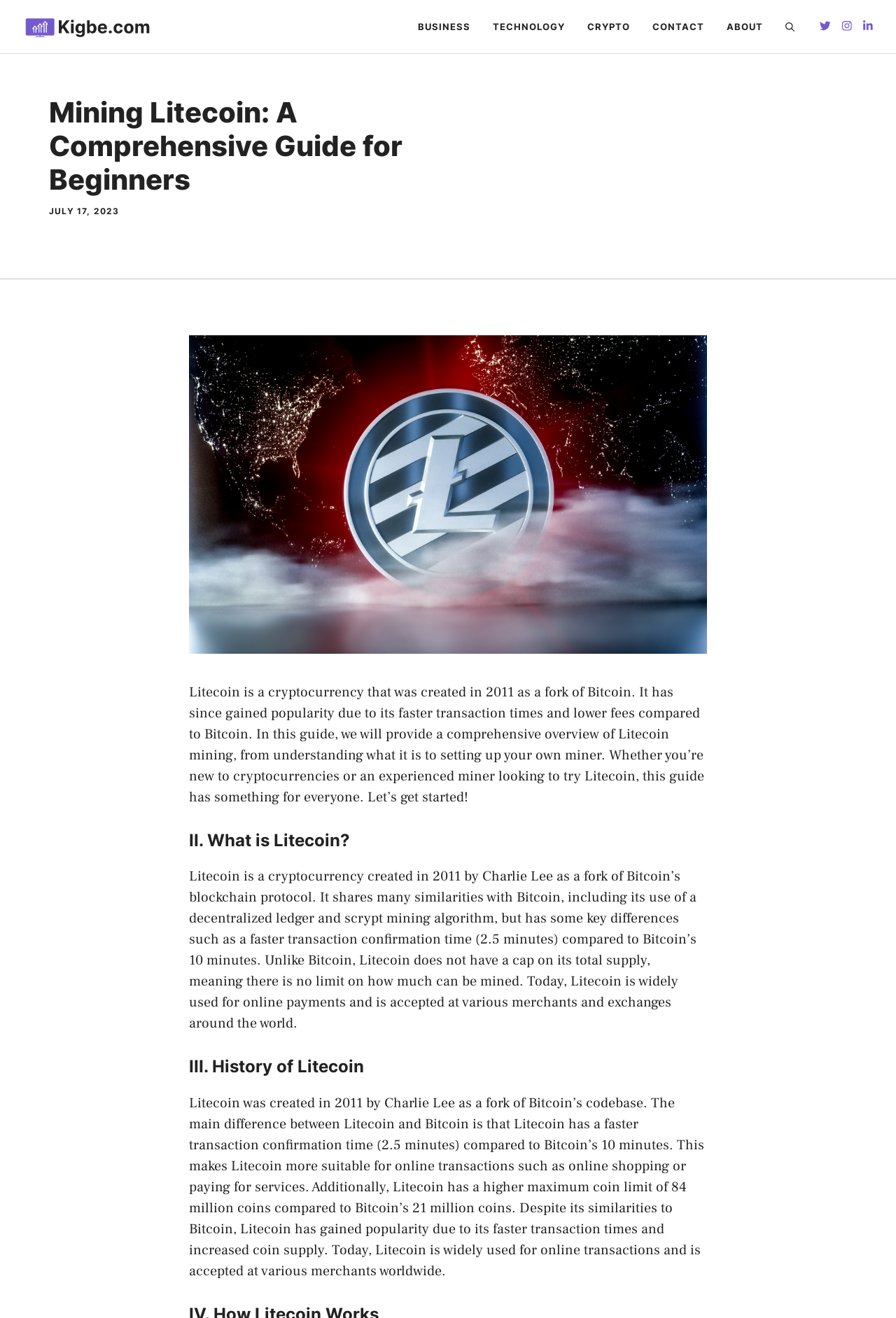Locate the bounding box of the UI element with the following description: "aria-label="Open Search Bar"".

[0.864, 0.004, 0.899, 0.036]